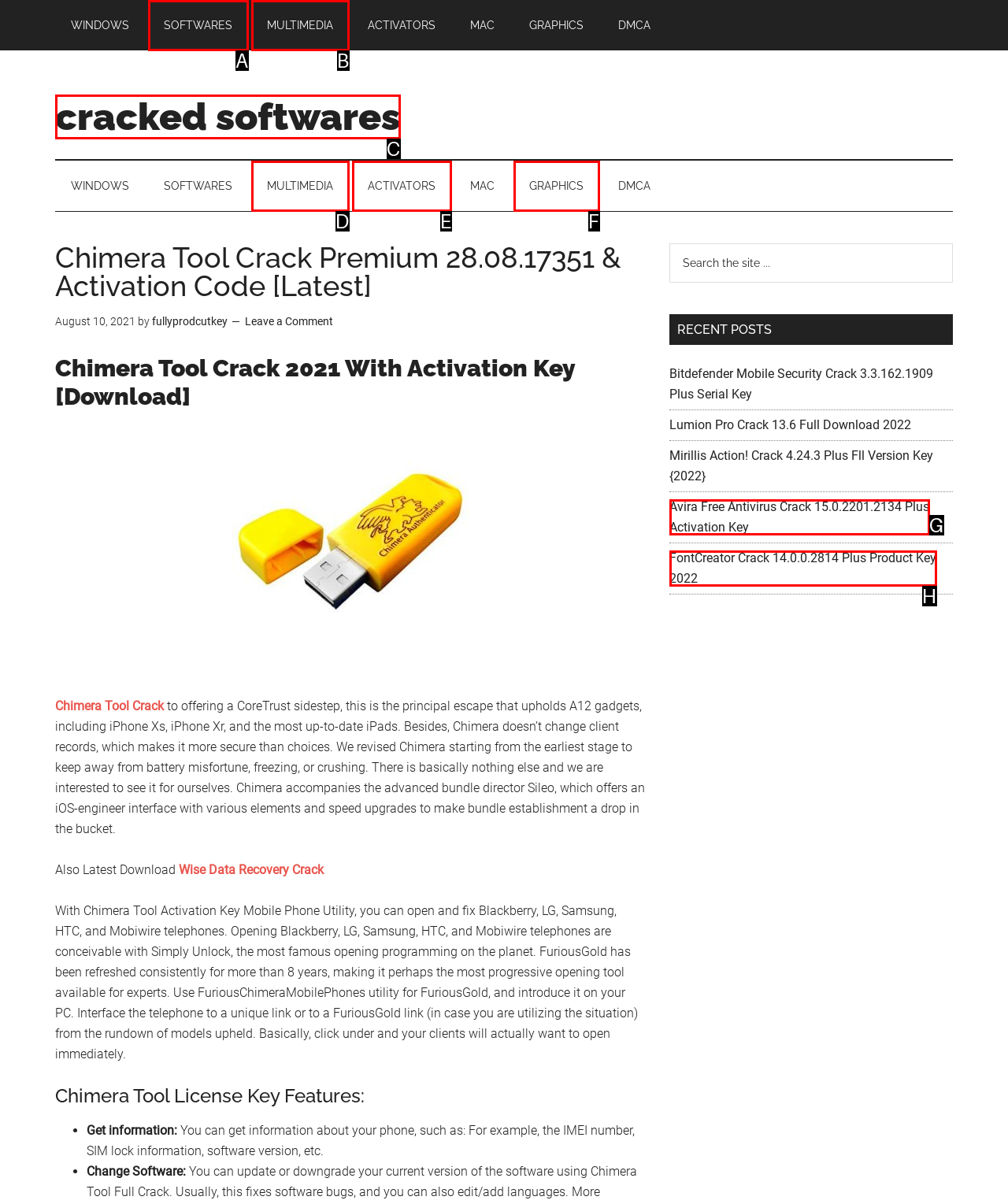Using the description: cracked softwares, find the corresponding HTML element. Provide the letter of the matching option directly.

C